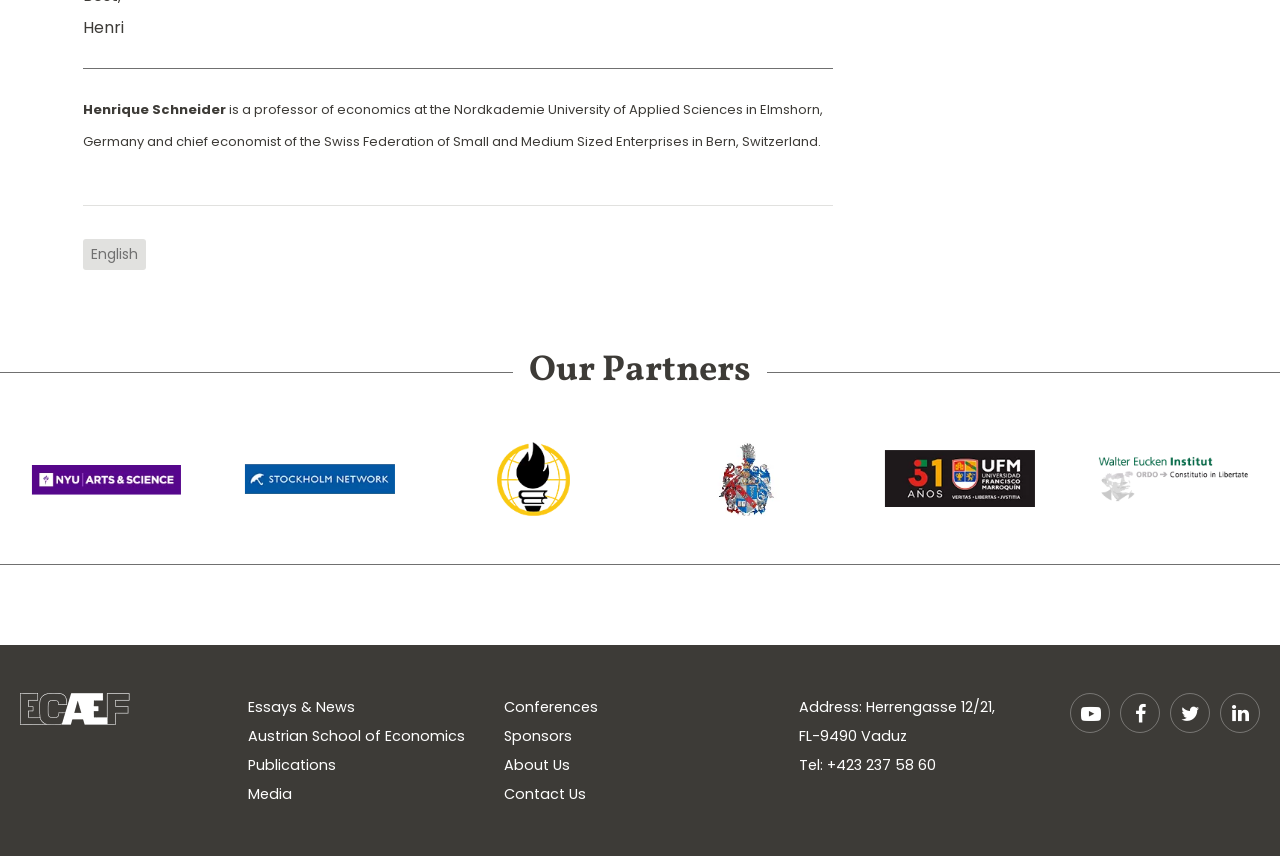Answer the question with a brief word or phrase:
What are the names of the partners listed on the webpage?

LUISS, New York University, Stockholm Network, Students for Liberty, Swiss Mises Institute, Universidad Francisco Marroquin